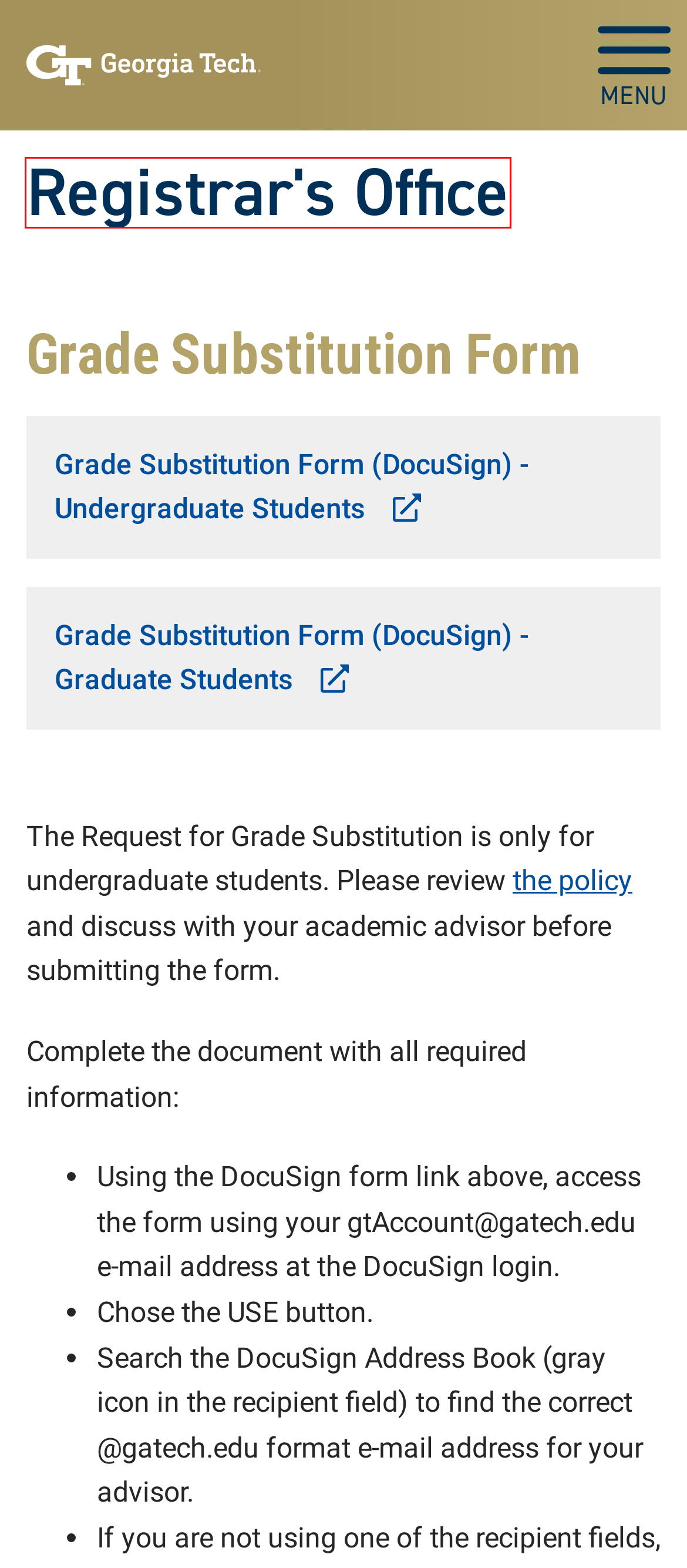Consider the screenshot of a webpage with a red bounding box around an element. Select the webpage description that best corresponds to the new page after clicking the element inside the red bounding box. Here are the candidates:
A. Blow the Whistle! (404 error: page not found) | Undergraduate Admission
B. Institute Communications | Institute Communications
C. Home | Global
D. Grade Substitution | Georgia Tech Catalog
E. Welcome! | Financial Aid
F. Home | Registrar's Office | Georgia Tech
G. Welcome | Special Events
H. GT | Do you want to log out completely?

F